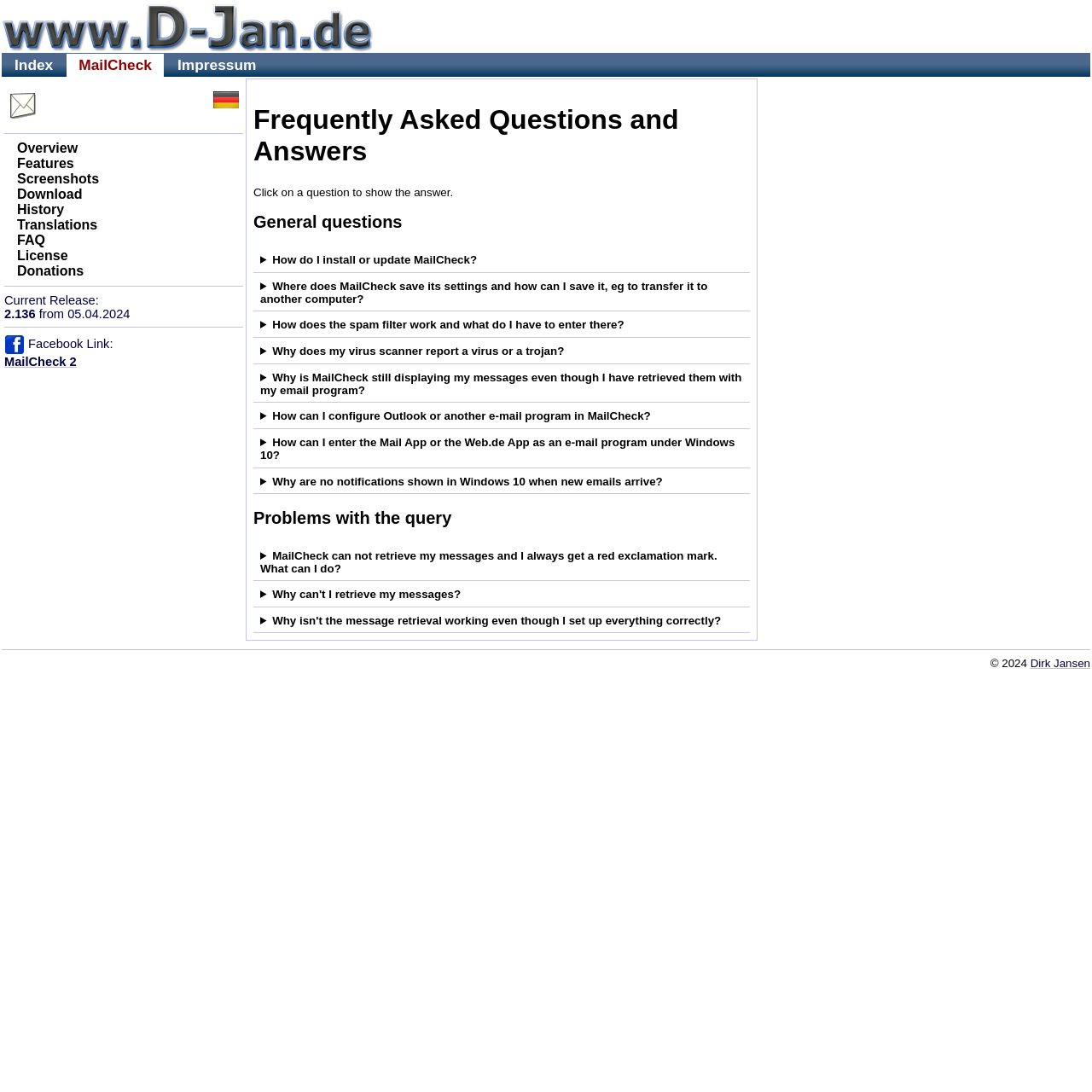Give a detailed account of the webpage, highlighting key information.

This webpage is about MailCheck, a free tool for checking POP3 and IMAP email accounts. At the top, there is a logo image of "www.D-Jan.de" and a navigation menu with links to "Index", "MailCheck", and "Impressum". Below the navigation menu, there is a layout table that occupies most of the page.

On the left side of the table, there is a menu with links to various sections, including "Overview", "Features", "Screenshots", "Download", "History", "Translations", "FAQ", "License", and "Donations". The menu is divided by horizontal separators.

To the right of the menu, there is a section titled "Frequently Asked Questions and Answers". This section contains a list of questions and answers related to MailCheck, including topics such as installation, settings, spam filters, and virus scanners. Each question is represented by a disclosure triangle that can be expanded to reveal the answer.

The questions are grouped into categories, including "General questions" and "Problems with the query". The answers are provided in a detailed and informative manner, with some including links to additional resources.

At the bottom of the page, there is a horizontal separator followed by a copyright notice "© 2024" and a link to "Dirk Jansen".